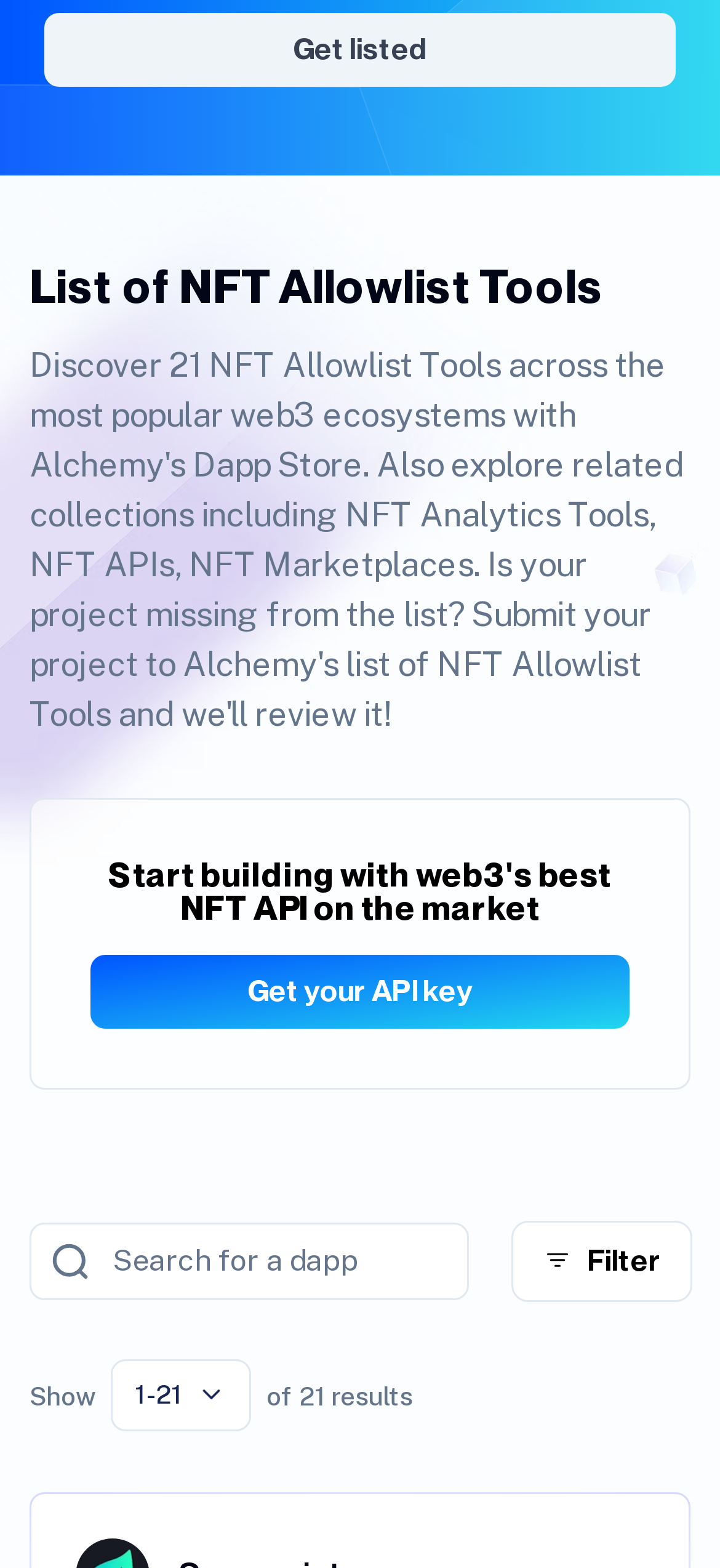Based on the element description, predict the bounding box coordinates (top-left x, top-left y, bottom-right x, bottom-right y) for the UI element in the screenshot: View all case studies

[0.497, 0.879, 0.887, 0.898]